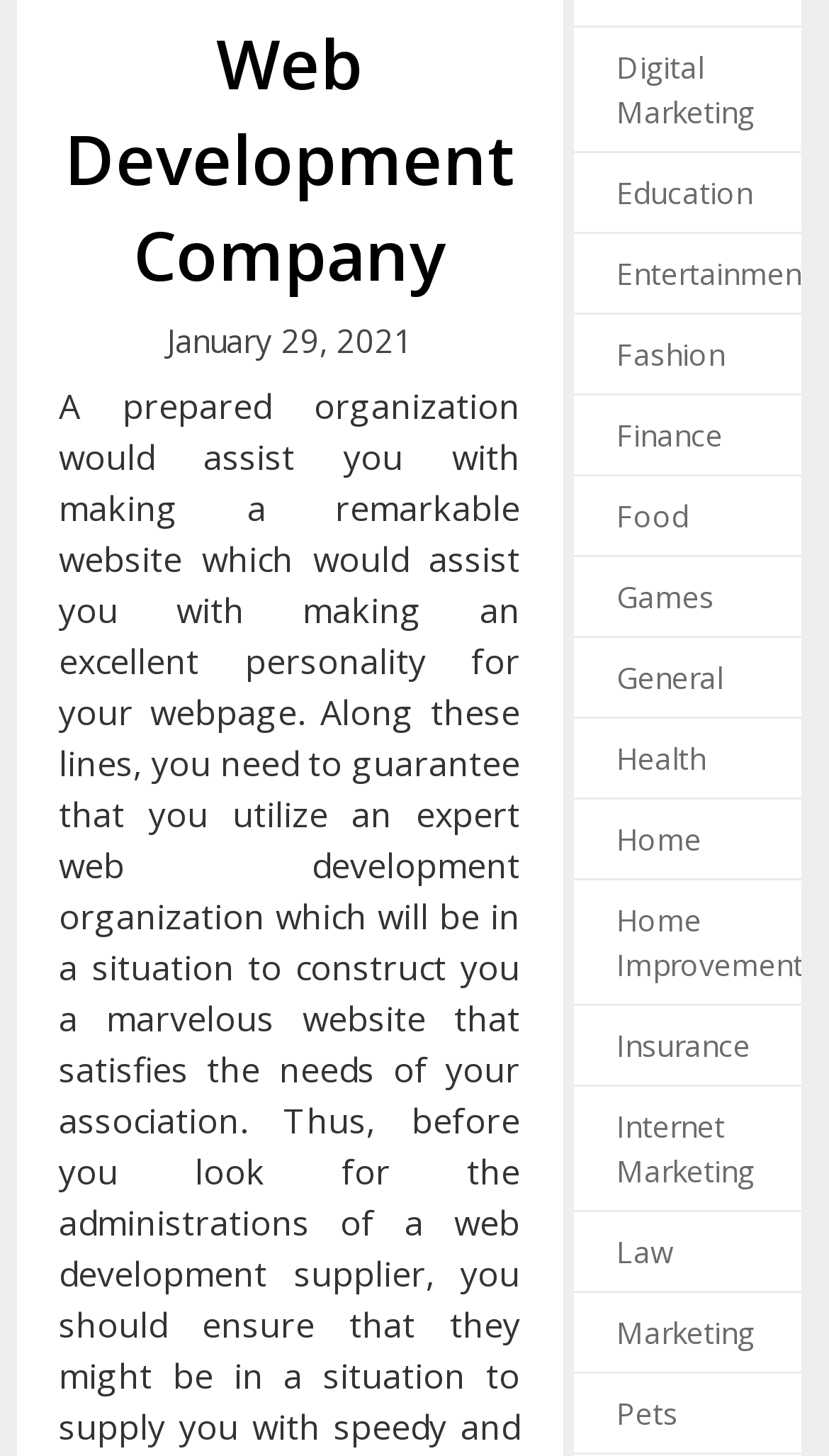Which category is located at the top of the list?
Provide a concise answer using a single word or phrase based on the image.

Digital Marketing